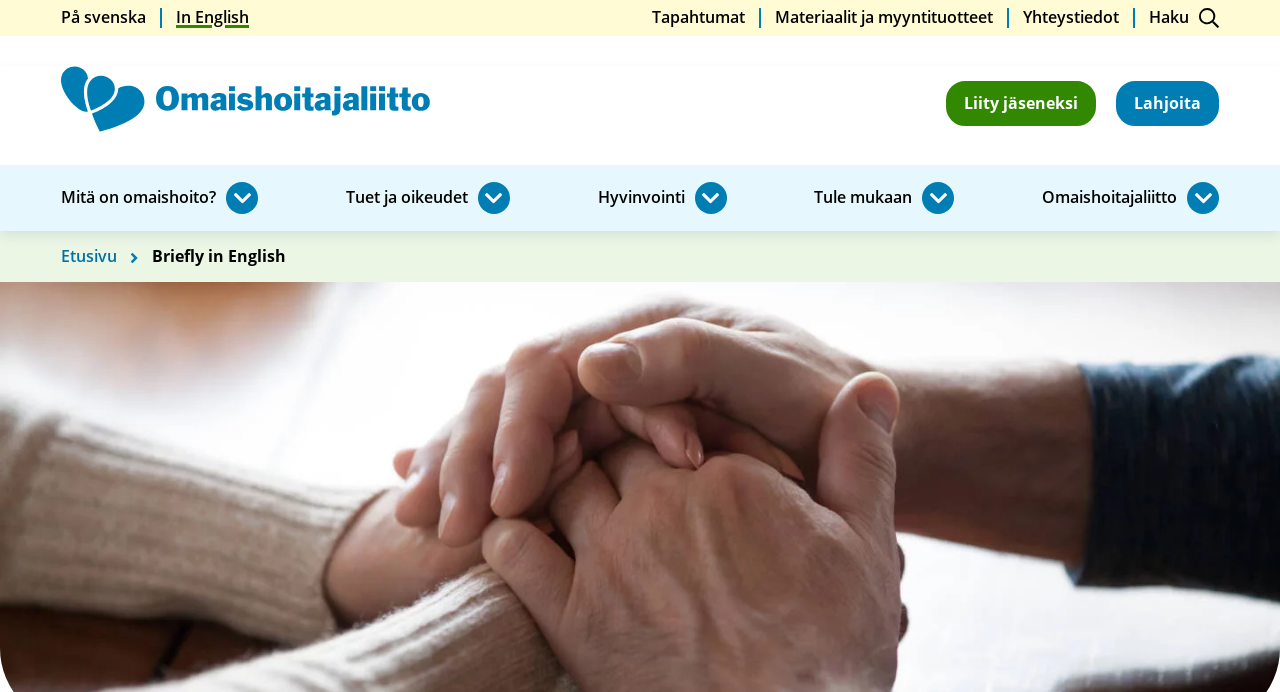Indicate the bounding box coordinates of the element that needs to be clicked to satisfy the following instruction: "Go to events". The coordinates should be four float numbers between 0 and 1, i.e., [left, top, right, bottom].

[0.509, 0.012, 0.582, 0.04]